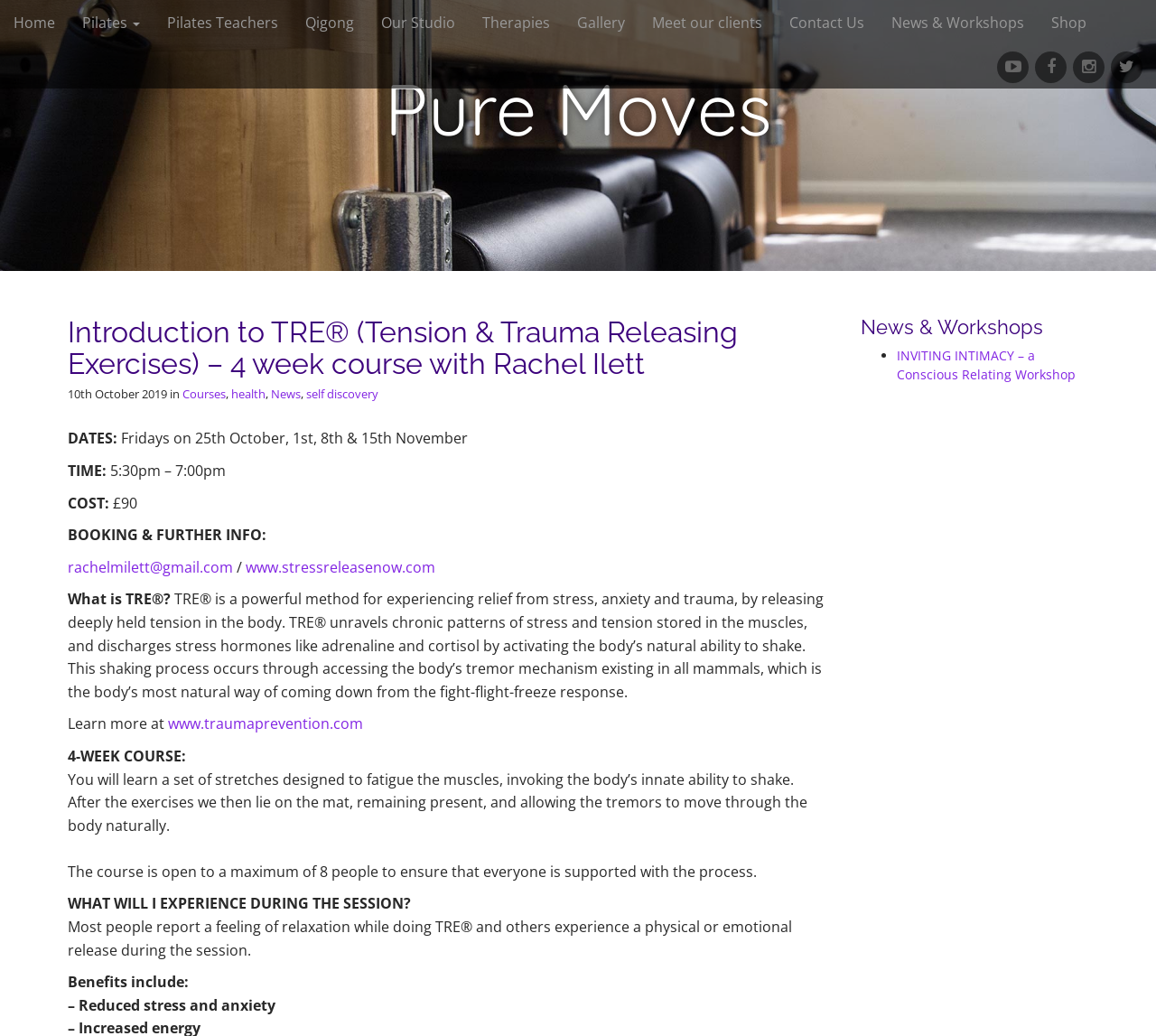Could you indicate the bounding box coordinates of the region to click in order to complete this instruction: "Register for the 'INVITING INTIMACY' workshop".

[0.775, 0.335, 0.93, 0.369]